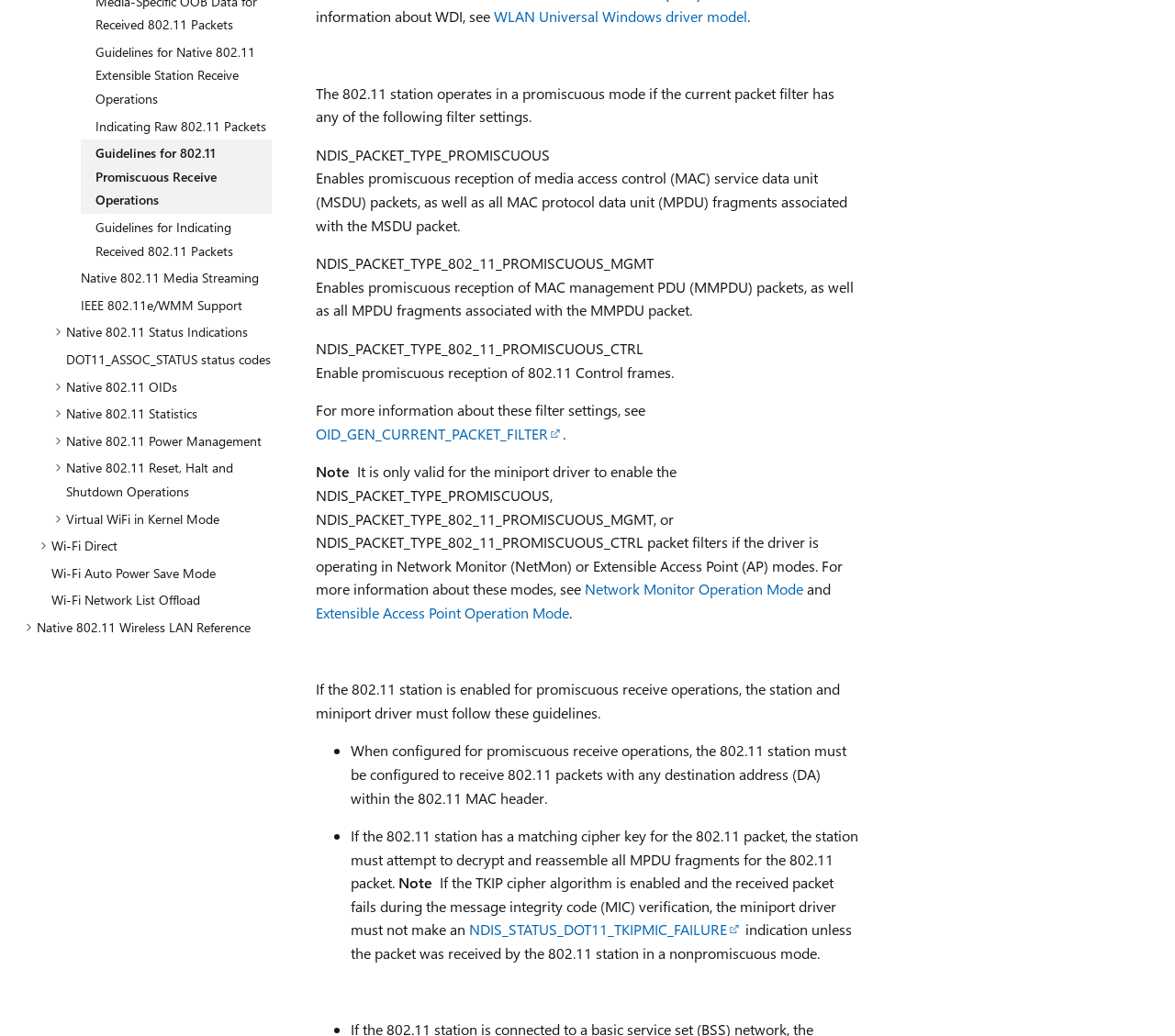For the following element description, predict the bounding box coordinates in the format (top-left x, top-left y, bottom-right x, bottom-right y). All values should be floating point numbers between 0 and 1. Description: DOT11_ASSOC_STATUS status codes

[0.044, 0.334, 0.231, 0.36]